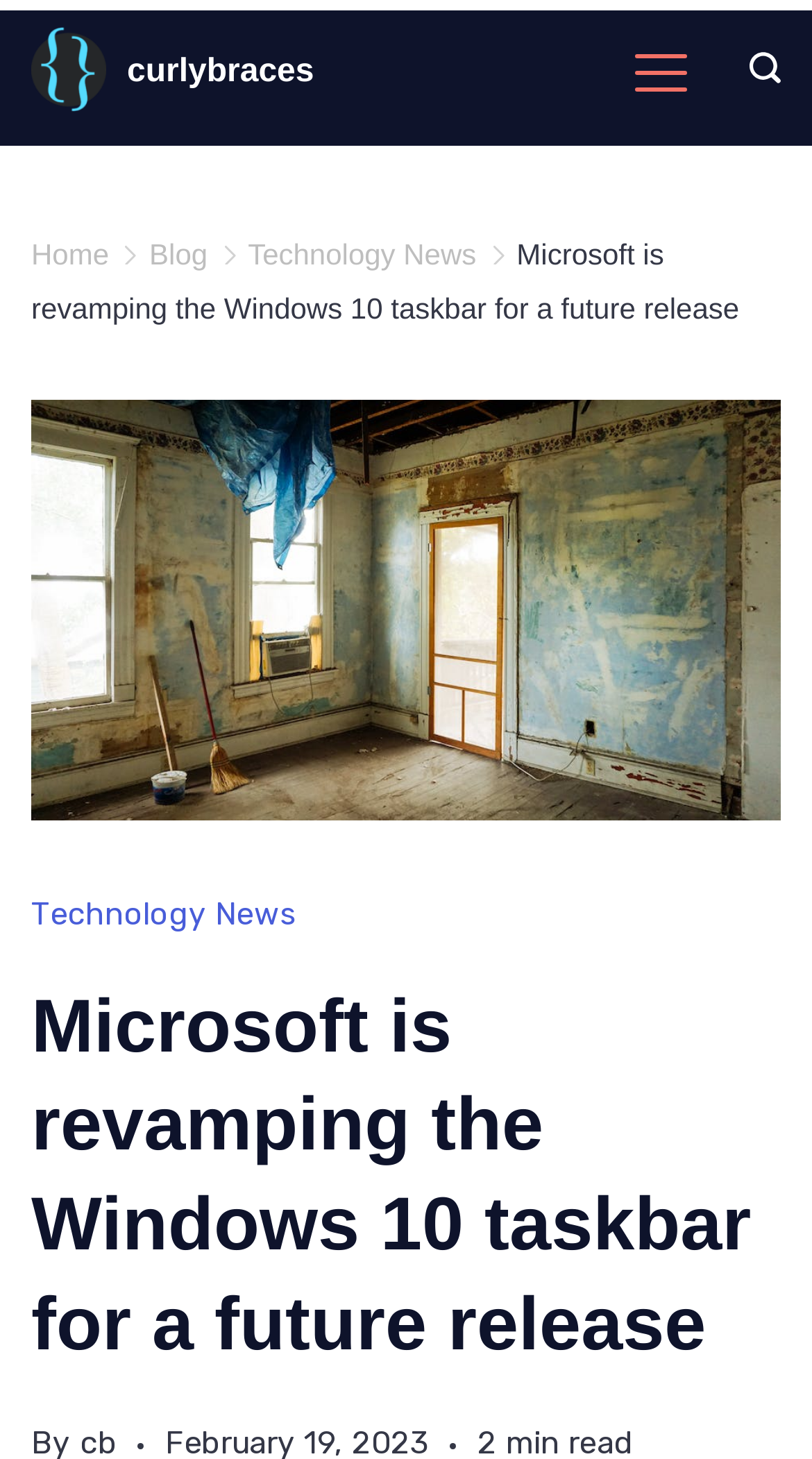Can you find the bounding box coordinates for the element to click on to achieve the instruction: "Search using the search icon link"?

[0.897, 0.035, 0.962, 0.065]